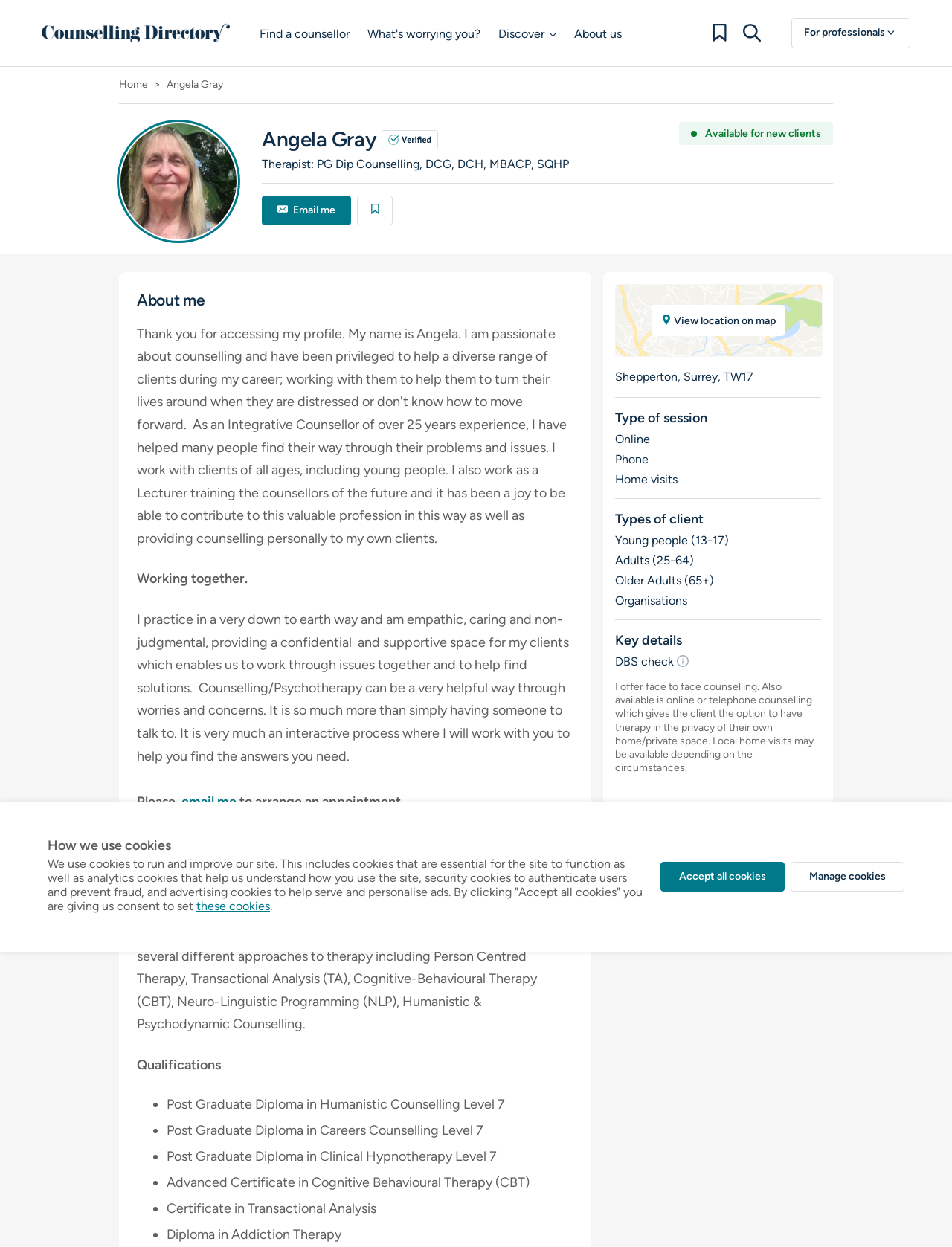Select the bounding box coordinates of the element I need to click to carry out the following instruction: "View location on map".

[0.647, 0.228, 0.863, 0.285]